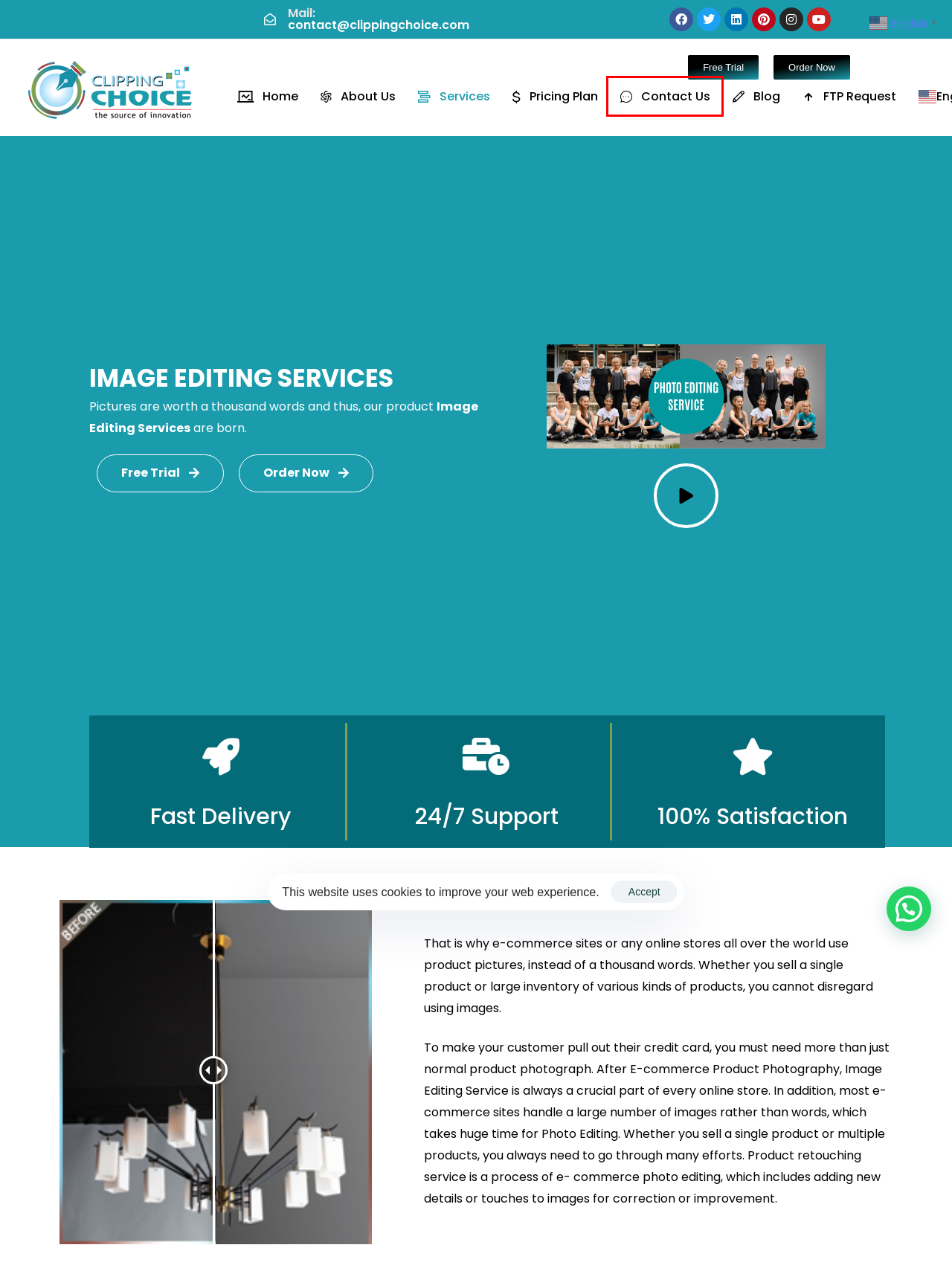Examine the screenshot of a webpage featuring a red bounding box and identify the best matching webpage description for the new page that results from clicking the element within the box. Here are the options:
A. Best Image Editing service provider company in Bangladesh
B. Best Clipping Path Service Provider in New York | Clipping Choice
C. Clipping Path Blog | Best Clipping Path Tips & Tricks 2019
D. Photoshop Image Editing service provider in Bangladesh 2019
E. Clipping Path Service Provider: 100% Handmade
F. About Us: Clipping Path Service - Image Editing Service | Clipping Choice
G. Contact Us - The Best Clipping Path Service | Clipping Choice
H. Clipping Path Price Plans: Image Editing Service at Affordable Price

G